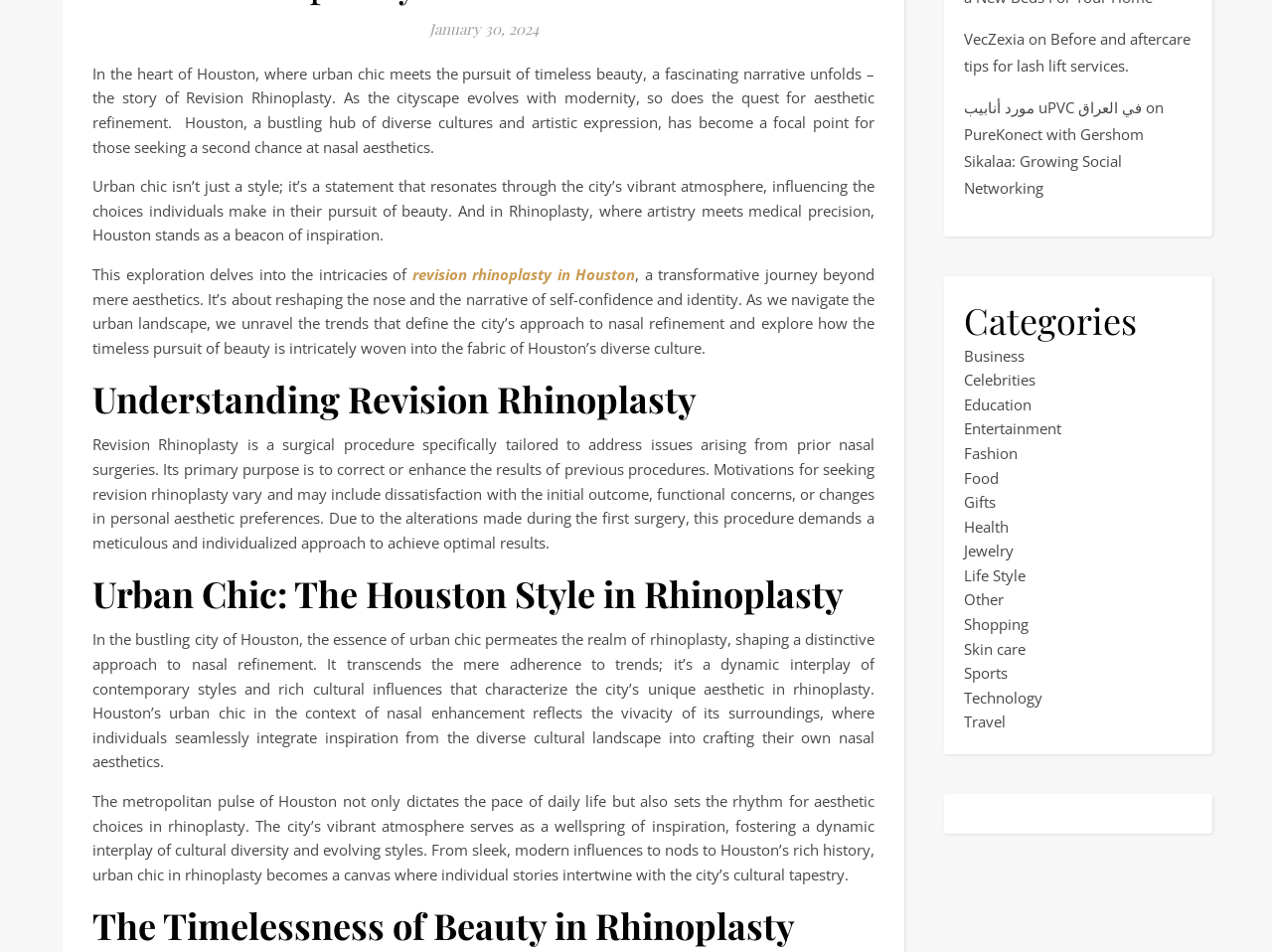Answer the question using only one word or a concise phrase: How many categories are listed at the bottom of the page?

15